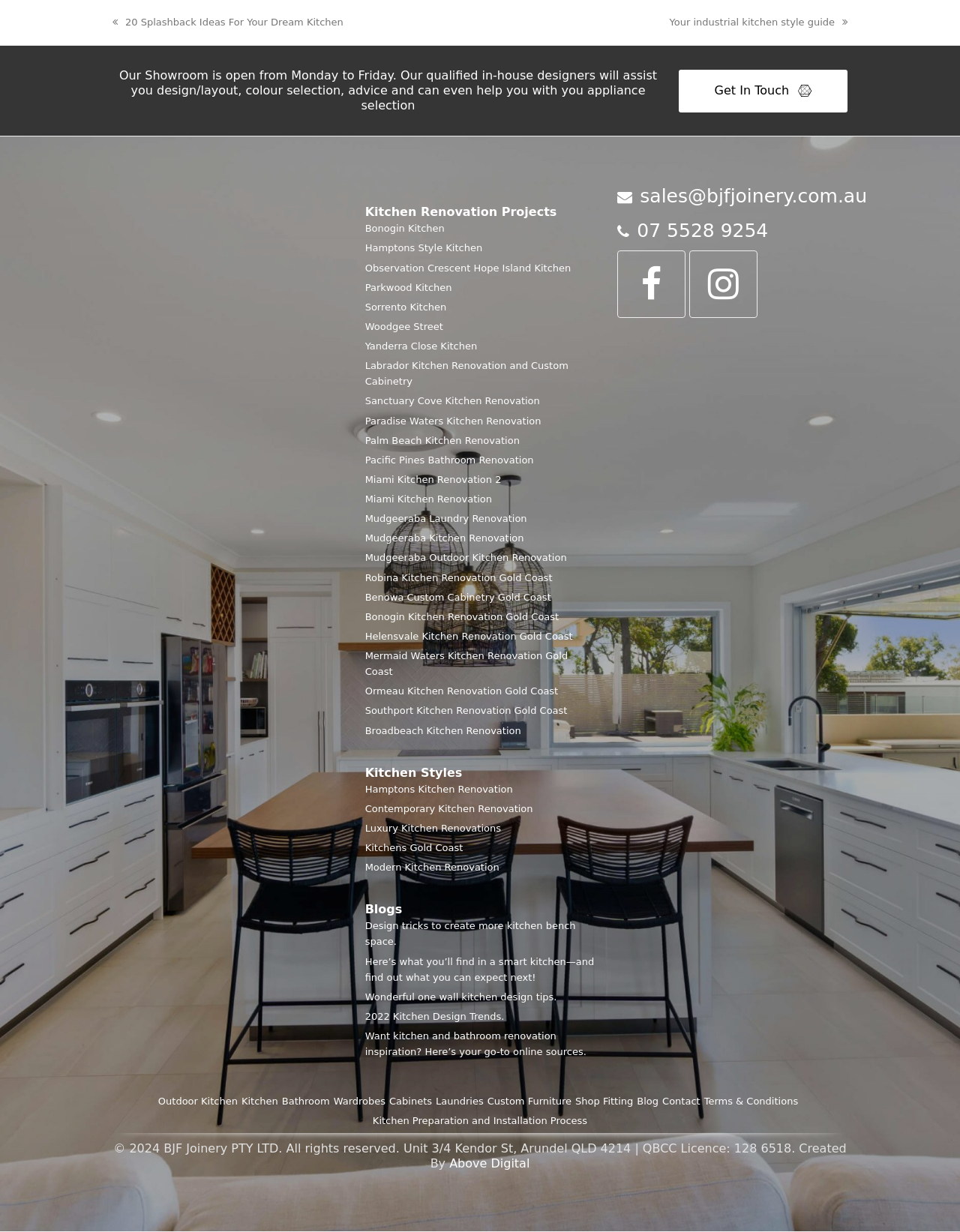How many kitchen renovation projects are listed?
Based on the image, answer the question with a single word or brief phrase.

20